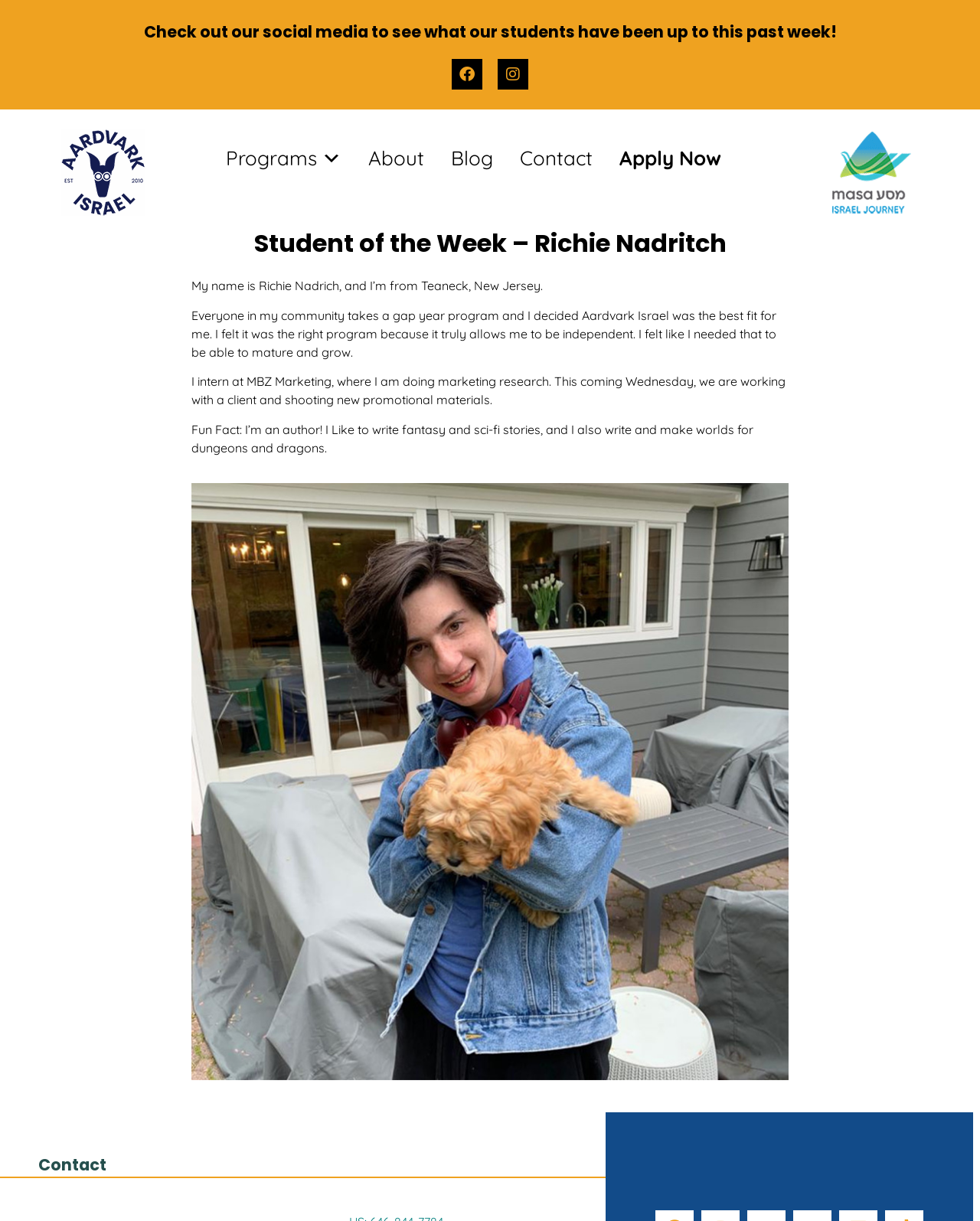Please provide a comprehensive response to the question below by analyzing the image: 
What is Richie Nadritch's current occupation?

I found the answer by reading the text 'I intern at MBZ Marketing, where I am doing marketing research.' which is located in the main section of the webpage.